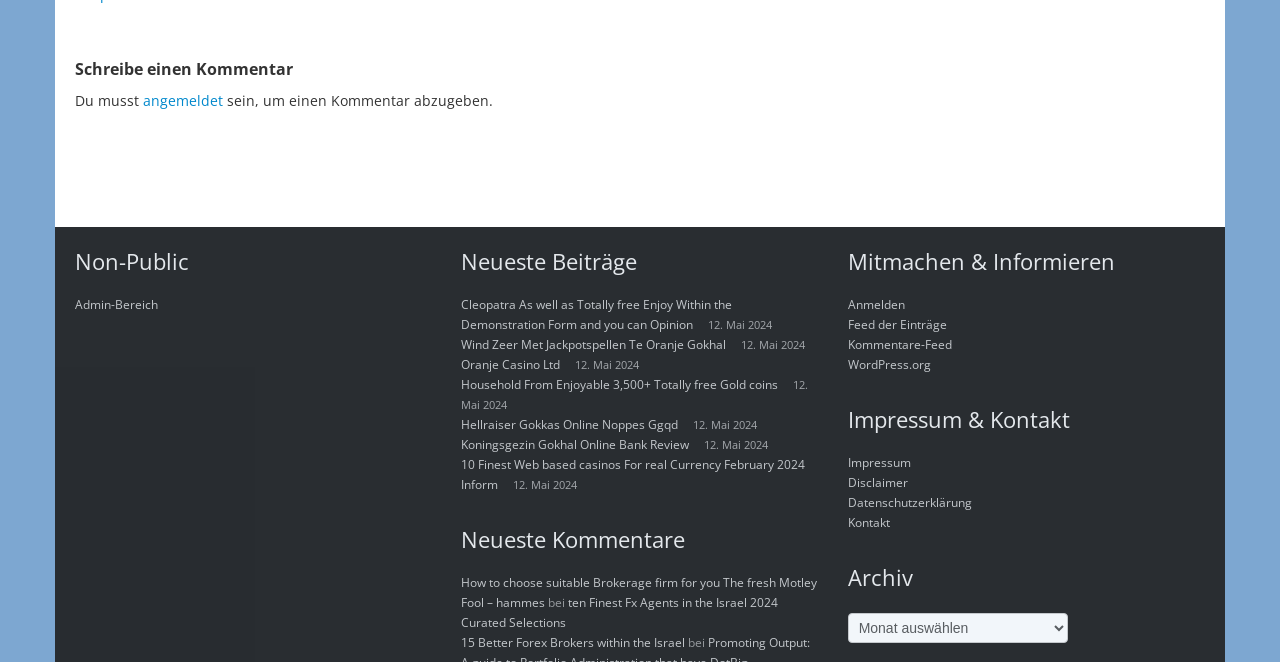Predict the bounding box of the UI element that fits this description: "Anmelden".

[0.662, 0.447, 0.707, 0.473]